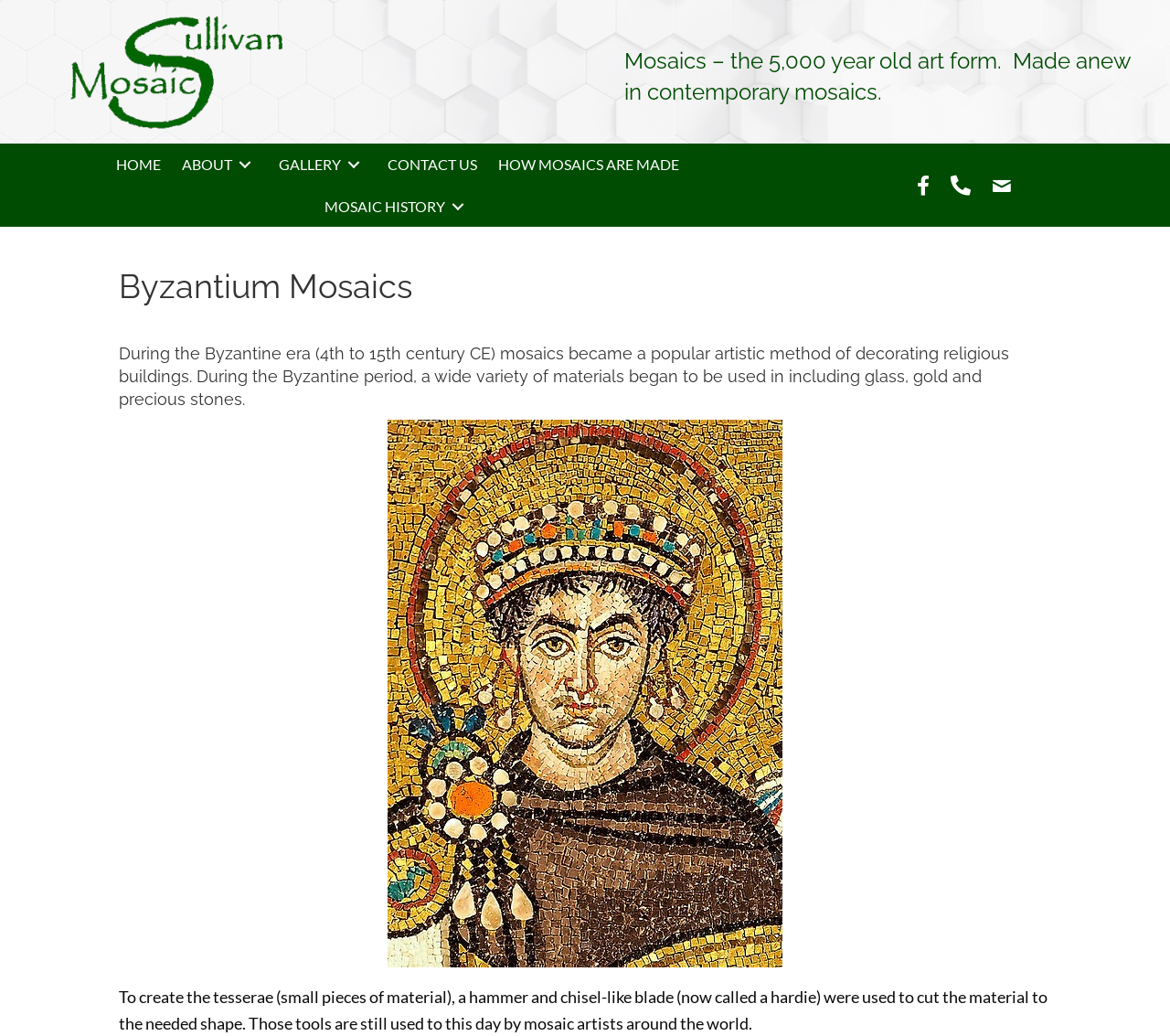Identify the bounding box coordinates of the HTML element based on this description: "How Mosaics are Made".

[0.418, 0.139, 0.589, 0.179]